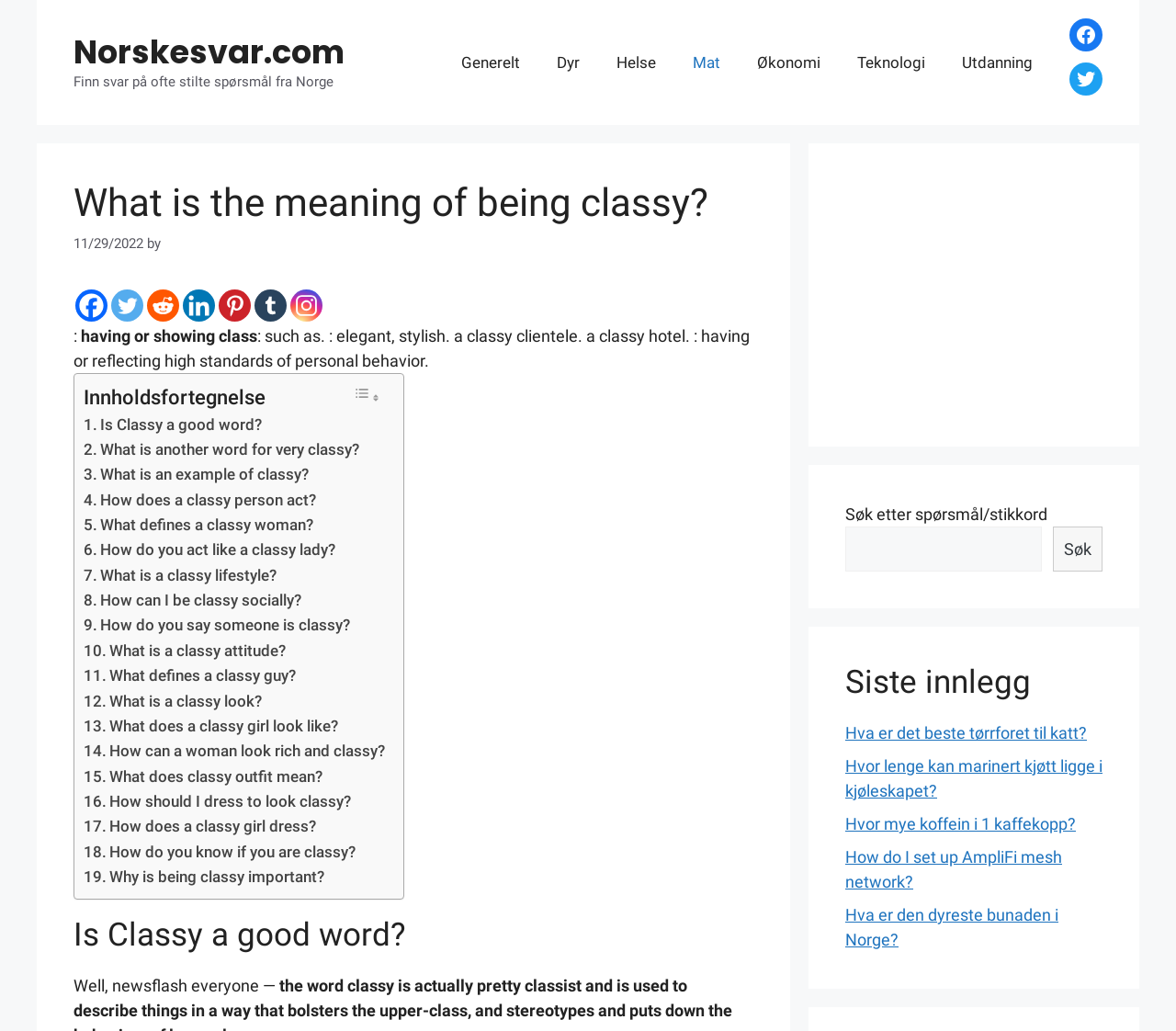Reply to the question below using a single word or brief phrase:
What is the meaning of being classy?

having or showing class